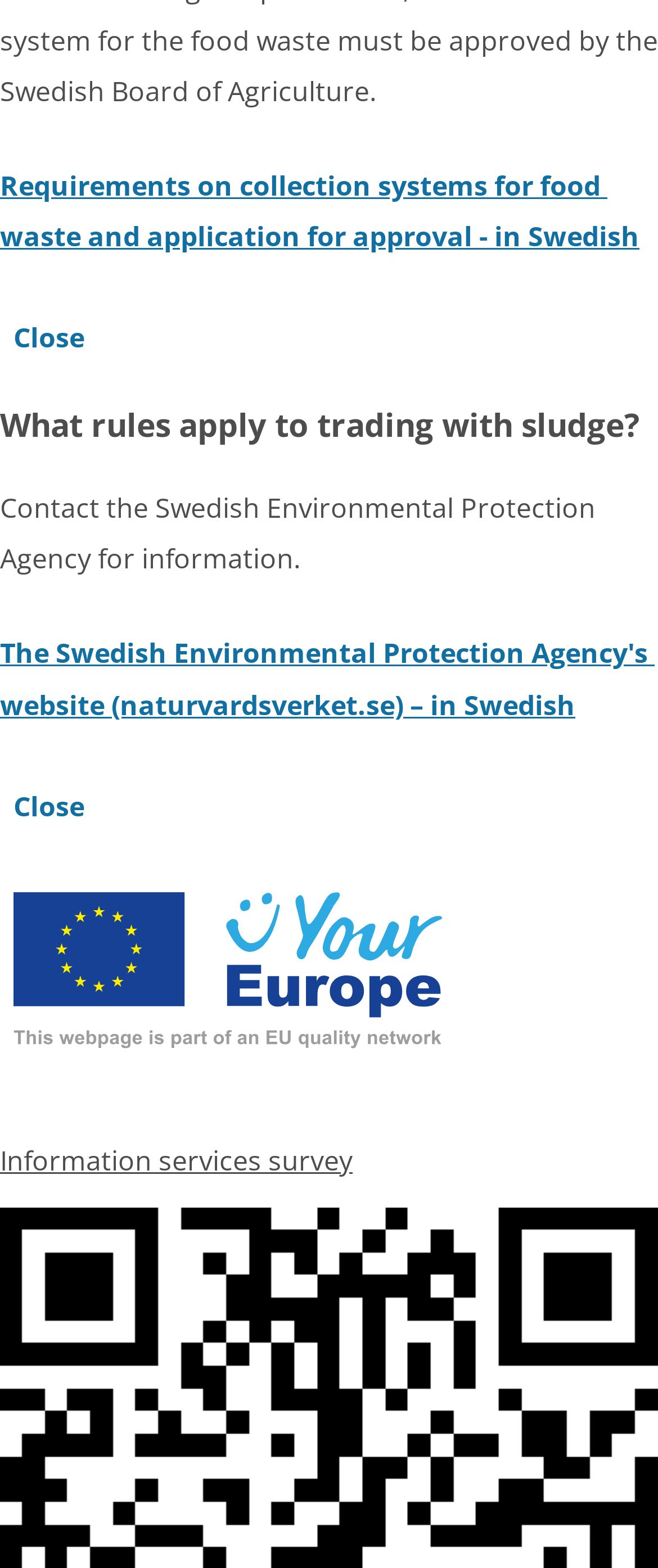Can you look at the image and give a comprehensive answer to the question:
What is the topic of the main heading?

The main heading on the webpage is 'What rules apply to trading with sludge?' which indicates that the topic of the main heading is related to trading with sludge.